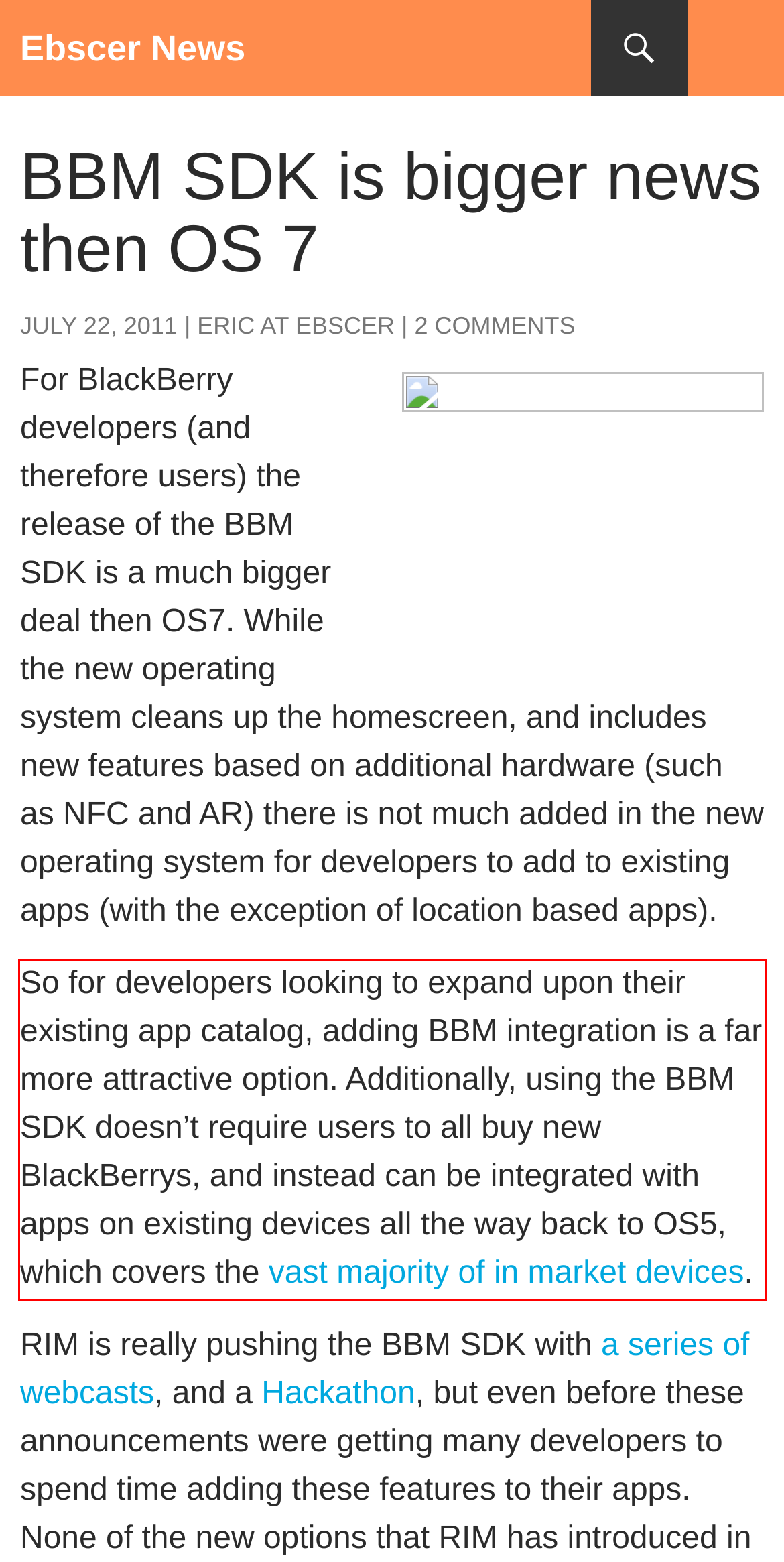Given the screenshot of the webpage, identify the red bounding box, and recognize the text content inside that red bounding box.

So for developers looking to expand upon their existing app catalog, adding BBM integration is a far more attractive option. Additionally, using the BBM SDK doesn’t require users to all buy new BlackBerrys, and instead can be integrated with apps on existing devices all the way back to OS5, which covers the vast majority of in market devices.